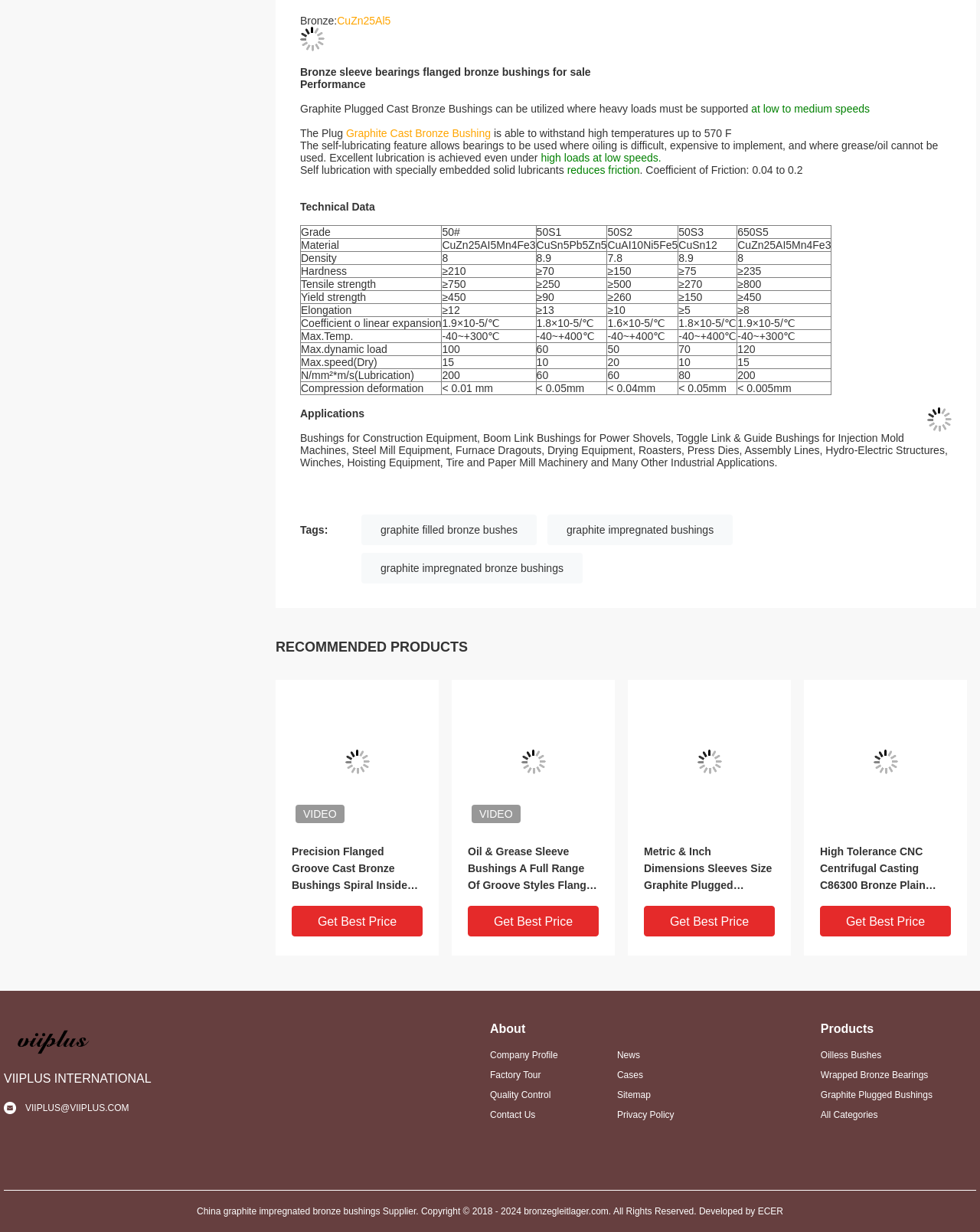Answer the question briefly using a single word or phrase: 
What is the purpose of the self-lubricating feature in the bearings?

to reduce friction